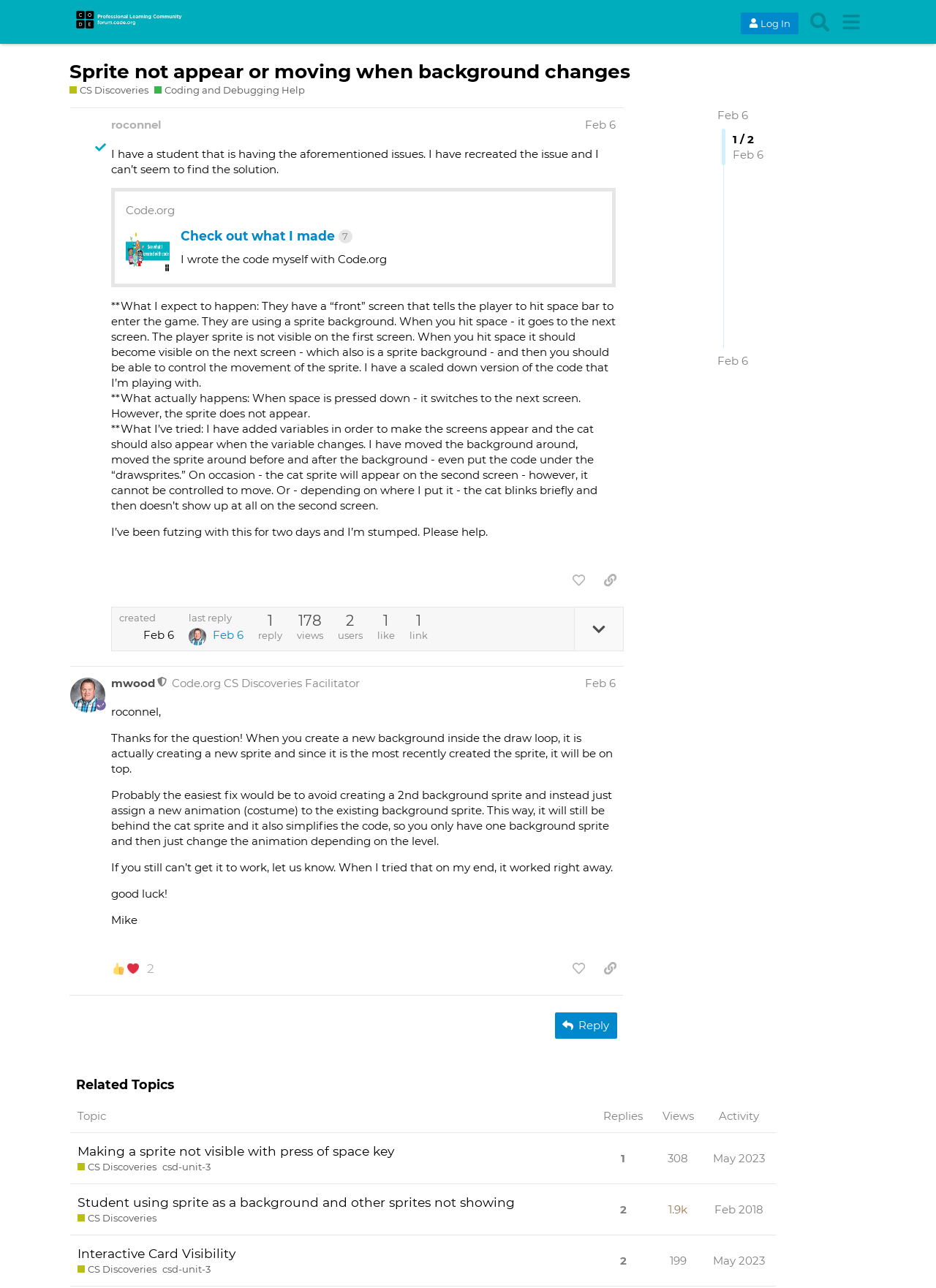What is the role of mwood?
Please respond to the question with a detailed and informative answer.

The role of mwood can be found in the text 'This user is a moderator' which is associated with the username 'mwood'.